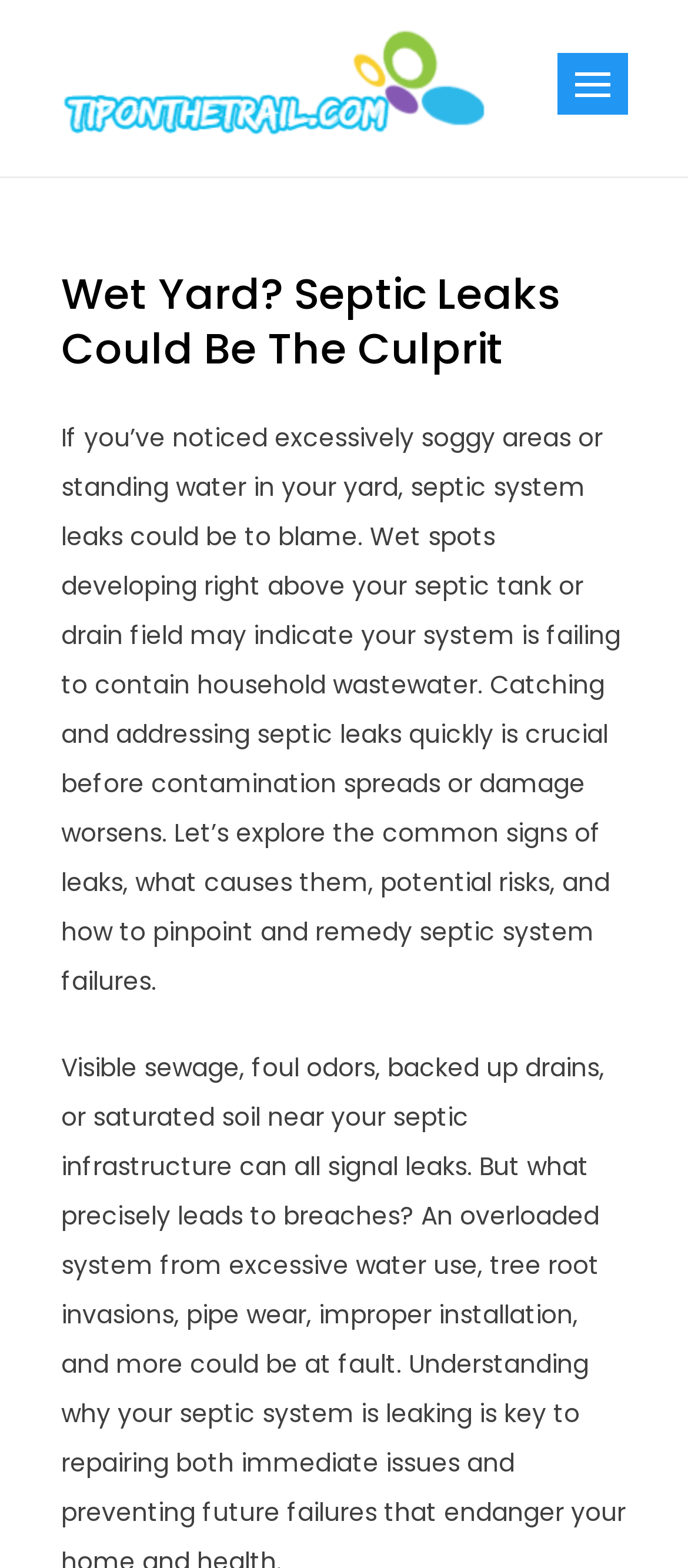Specify the bounding box coordinates (top-left x, top-left y, bottom-right x, bottom-right y) of the UI element in the screenshot that matches this description: alt="Logo"

[0.088, 0.011, 0.704, 0.101]